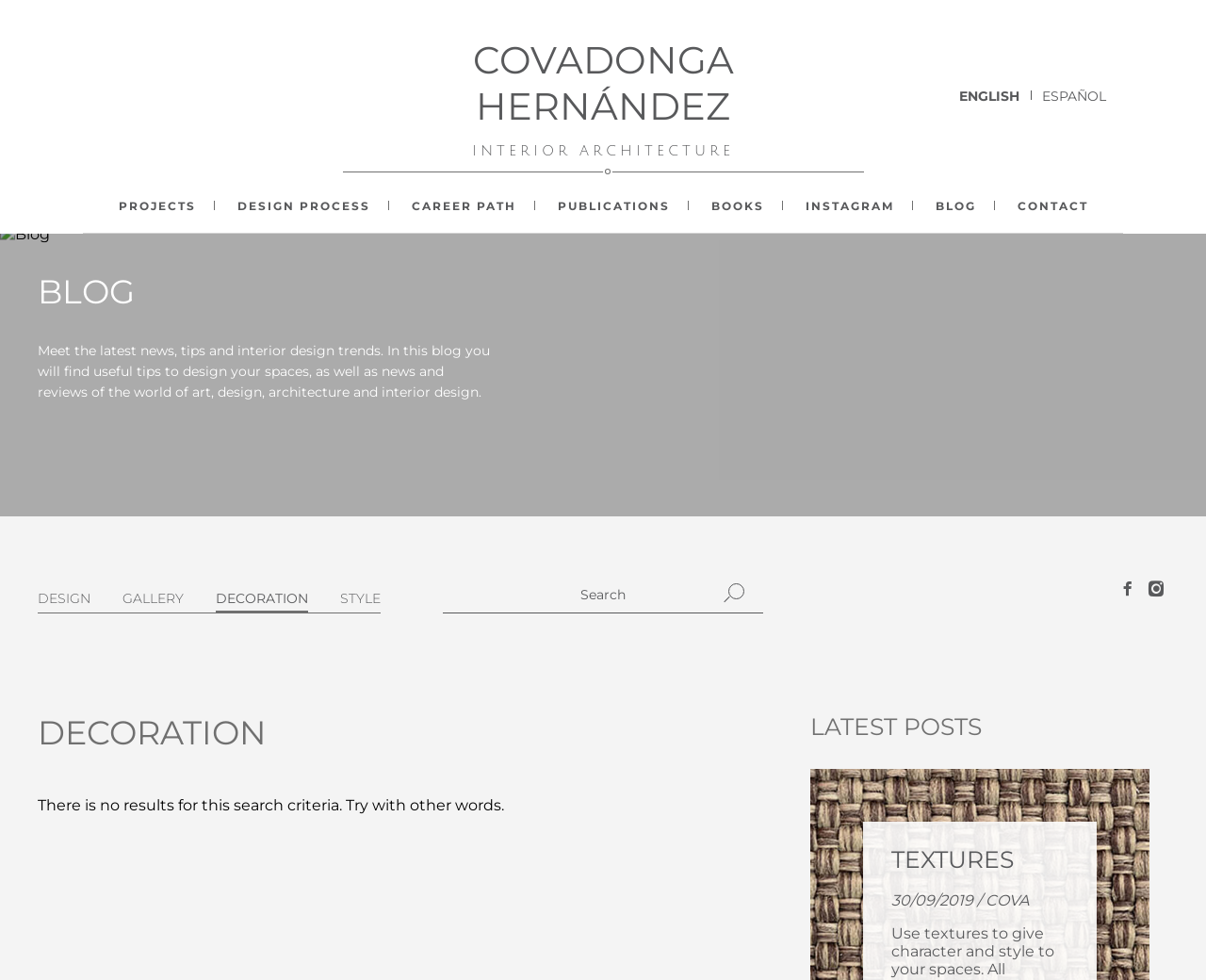Extract the bounding box of the UI element described as: "Covadonga Hernández Interior Architecture".

[0.284, 0.038, 0.716, 0.162]